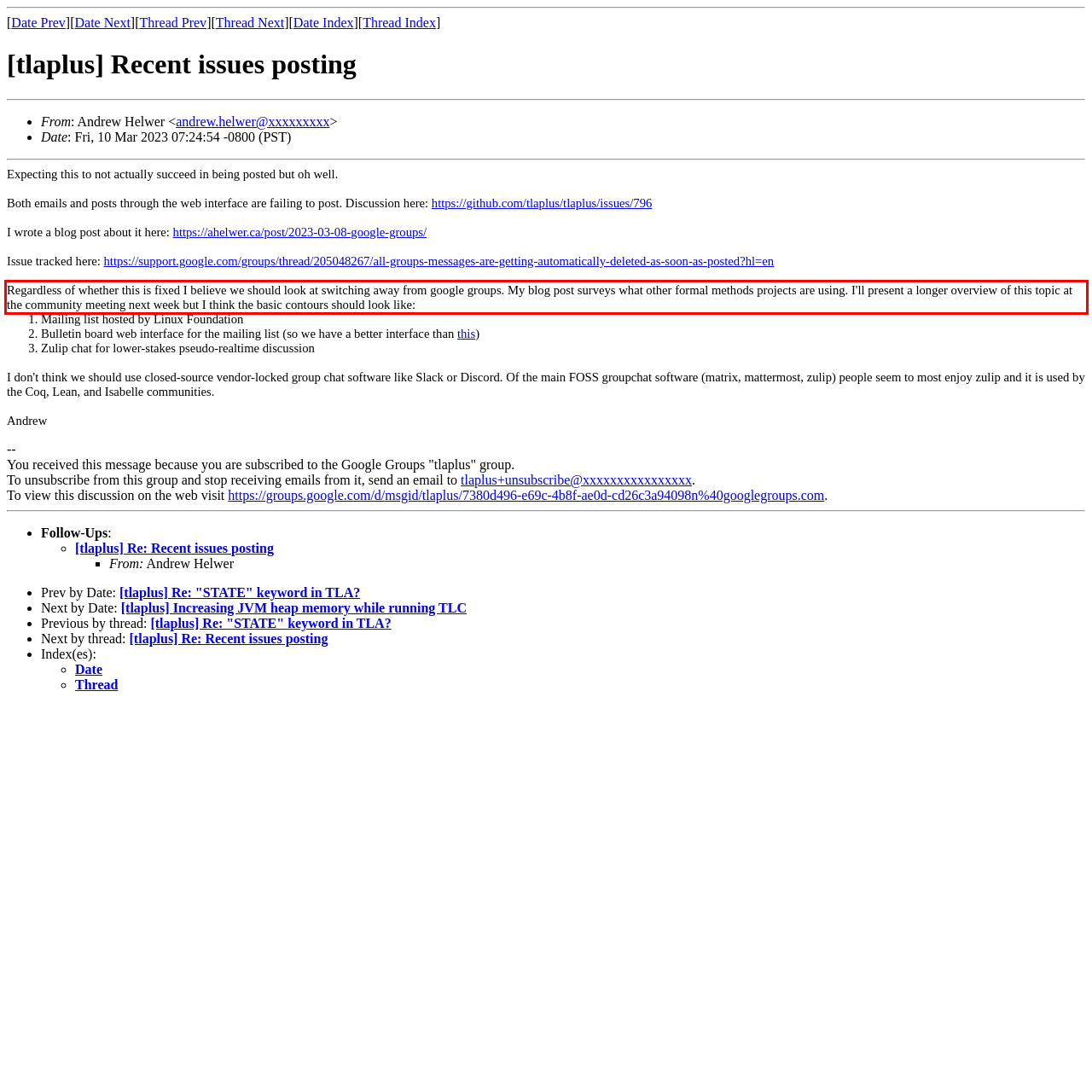Please identify the text within the red rectangular bounding box in the provided webpage screenshot.

Regardless of whether this is fixed I believe we should look at switching away from google groups. My blog post surveys what other formal methods projects are using. I'll present a longer overview of this topic at the community meeting next week but I think the basic contours should look like: